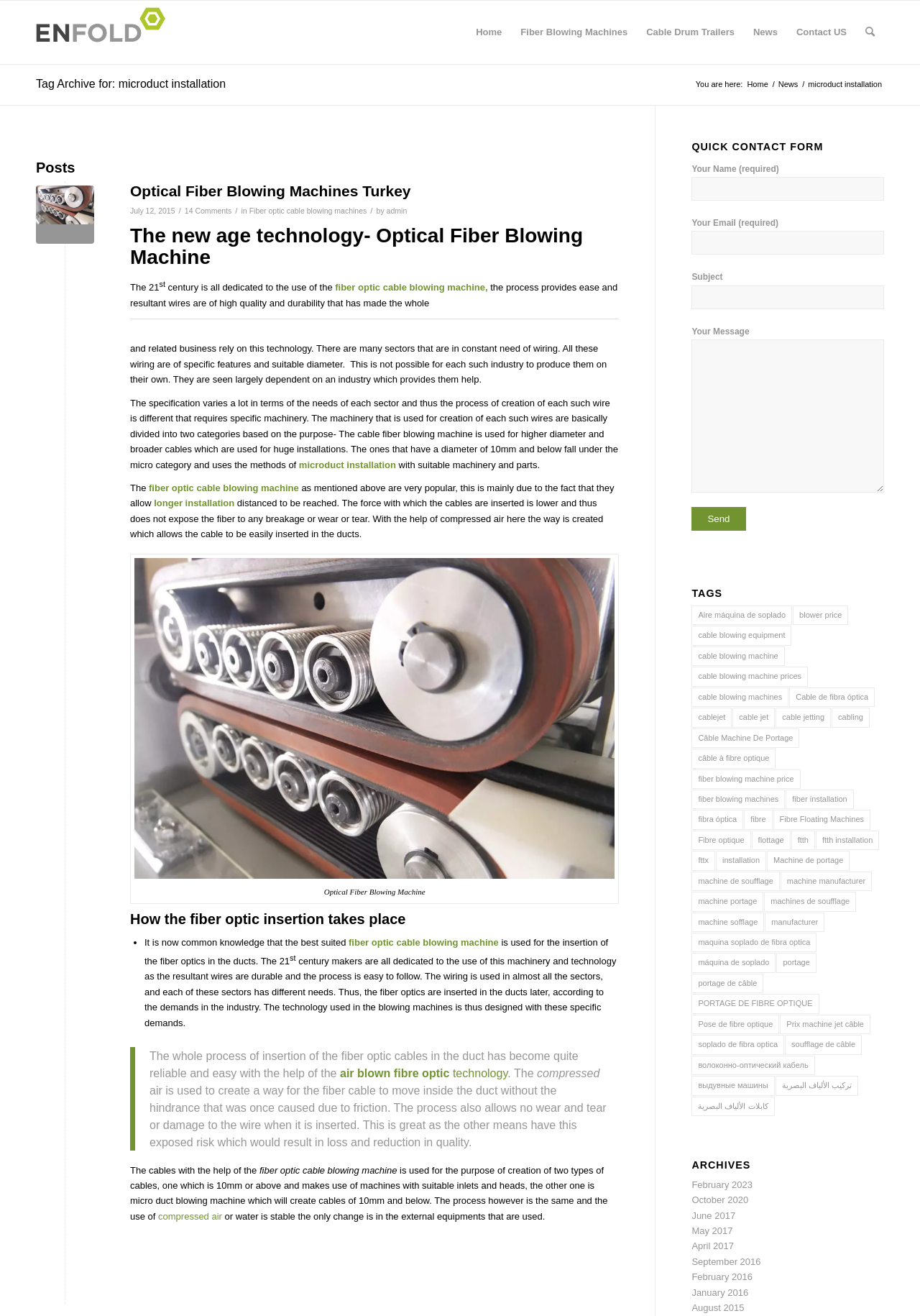Highlight the bounding box coordinates of the element that should be clicked to carry out the following instruction: "Click on the 'Fiber optic cable blowing machines' link". The coordinates must be given as four float numbers ranging from 0 to 1, i.e., [left, top, right, bottom].

[0.271, 0.157, 0.399, 0.163]